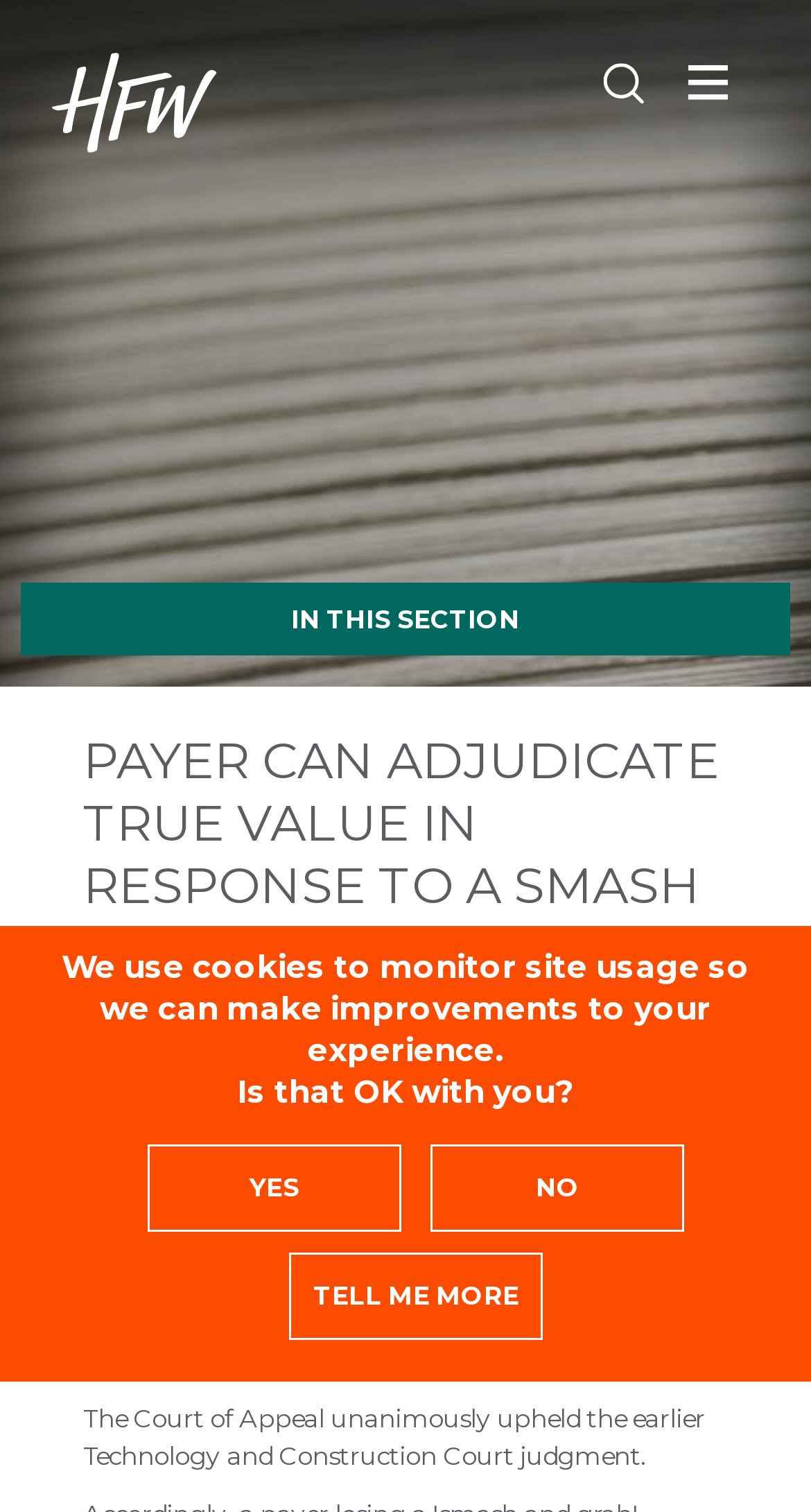Determine the bounding box coordinates of the clickable region to execute the instruction: "Click on YES". The coordinates should be four float numbers between 0 and 1, denoted as [left, top, right, bottom].

[0.182, 0.757, 0.495, 0.815]